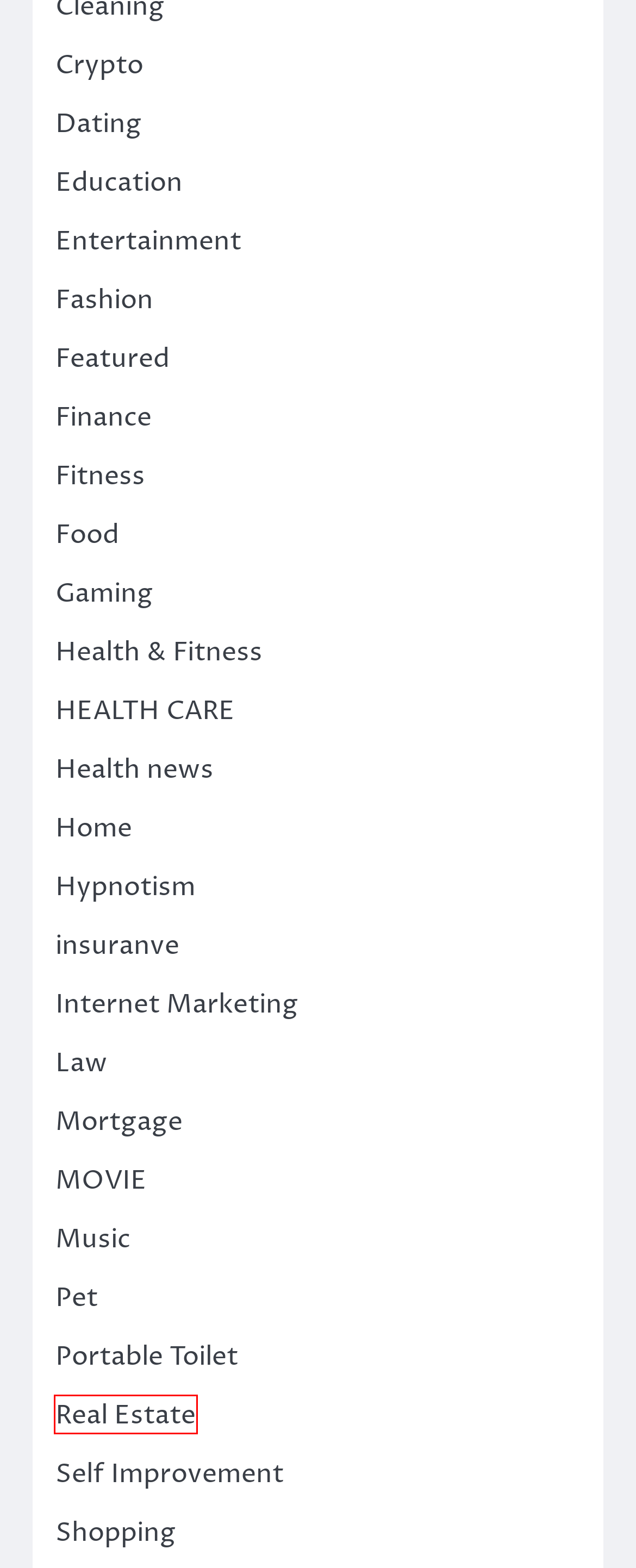A screenshot of a webpage is given, marked with a red bounding box around a UI element. Please select the most appropriate webpage description that fits the new page after clicking the highlighted element. Here are the candidates:
A. Real Estate Archives - Eight 7 Teen
B. Gaming Archives - Eight 7 Teen
C. Pet Archives - Eight 7 Teen
D. Featured Archives - Eight 7 Teen
E. Portable Toilet Archives - Eight 7 Teen
F. Hypnotism Archives - Eight 7 Teen
G. Entertainment Archives - Eight 7 Teen
H. insuranve Archives - Eight 7 Teen

A